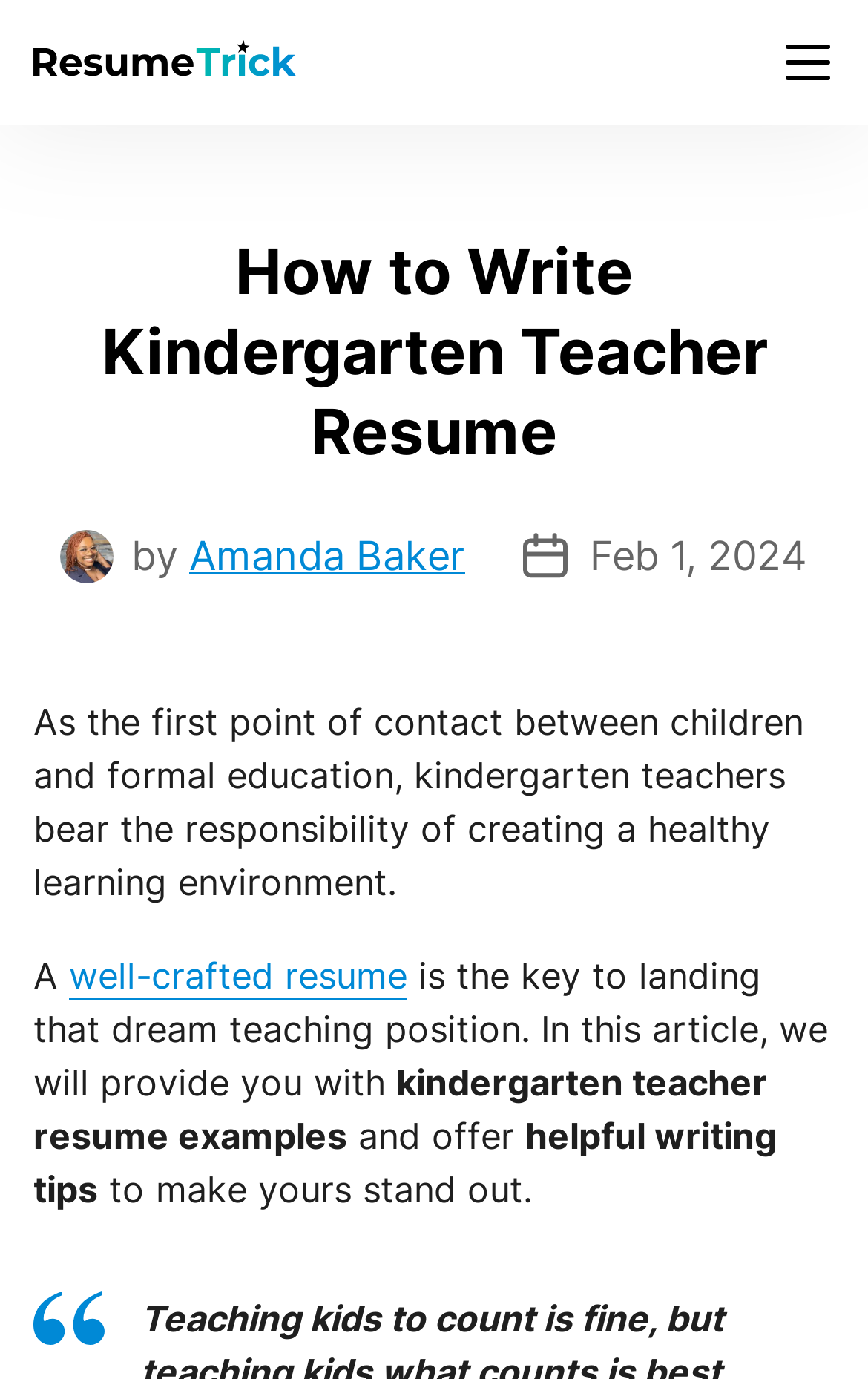What is provided in the article?
Look at the screenshot and provide an in-depth answer.

The article provides kindergarten teacher resume examples and offers helpful writing tips to make the resume stand out, as mentioned in the text 'In this article, we will provide you with kindergarten teacher resume examples and offer helpful writing tips to make yours stand out.'